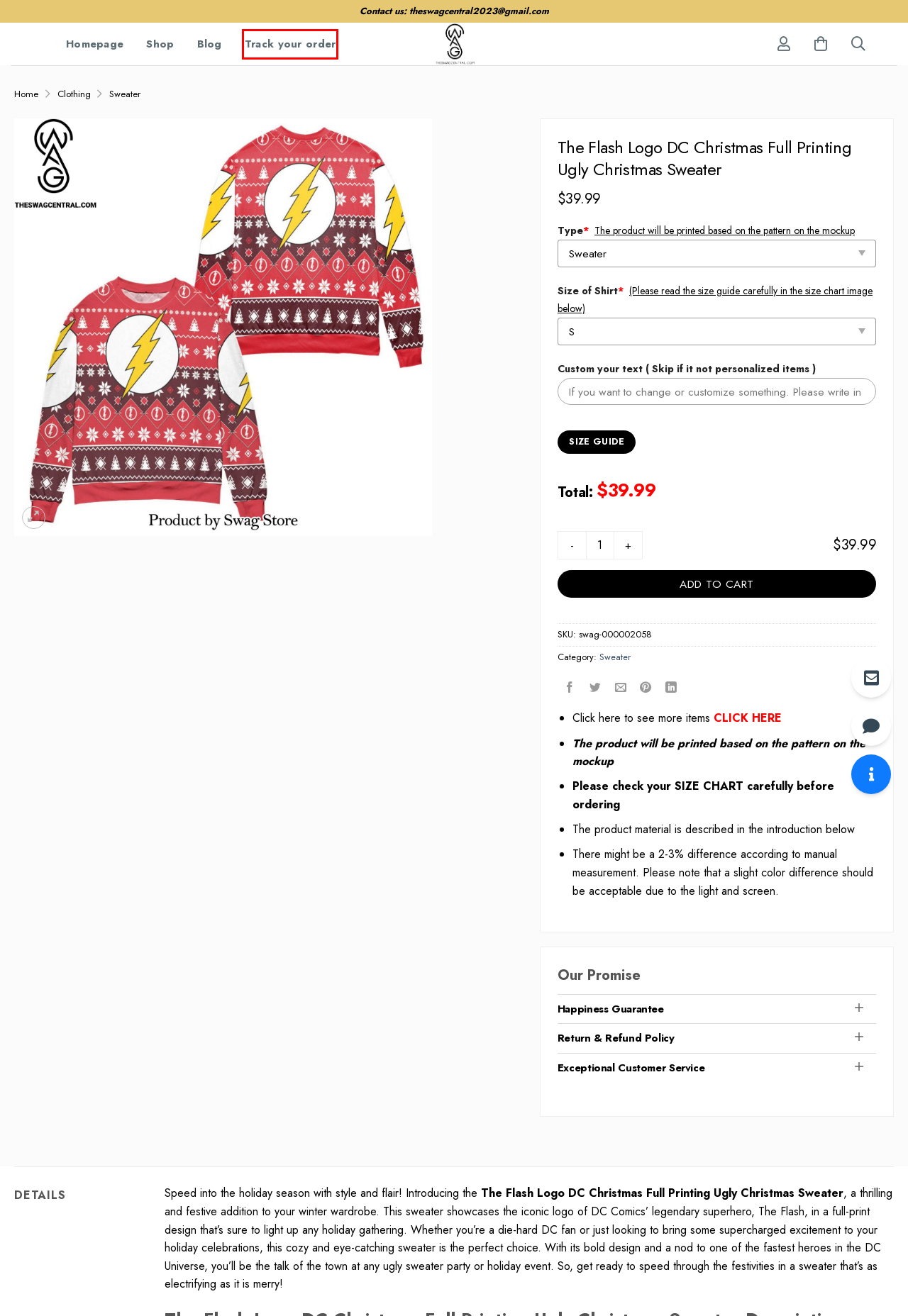Given a screenshot of a webpage with a red bounding box, please pick the webpage description that best fits the new webpage after clicking the element inside the bounding box. Here are the candidates:
A. Track your order - THE SWAG CENTRAL
B. Sweater Archives - THE SWAG CENTRAL
C. Shop - THE SWAG CENTRAL
D. Theswagcentral: Elevate your style with The Swag Central Store's trendsetting fashion.
E. Blog - THE SWAG CENTRAL
F. Ain't No Laws When You're Drinking Ketel One Vodka With Claus Classic Ugly Xmas Wool Knitted Sweater
G. Payment Policy - THE SWAG CENTRAL
H. Clothing Archives - THE SWAG CENTRAL

A